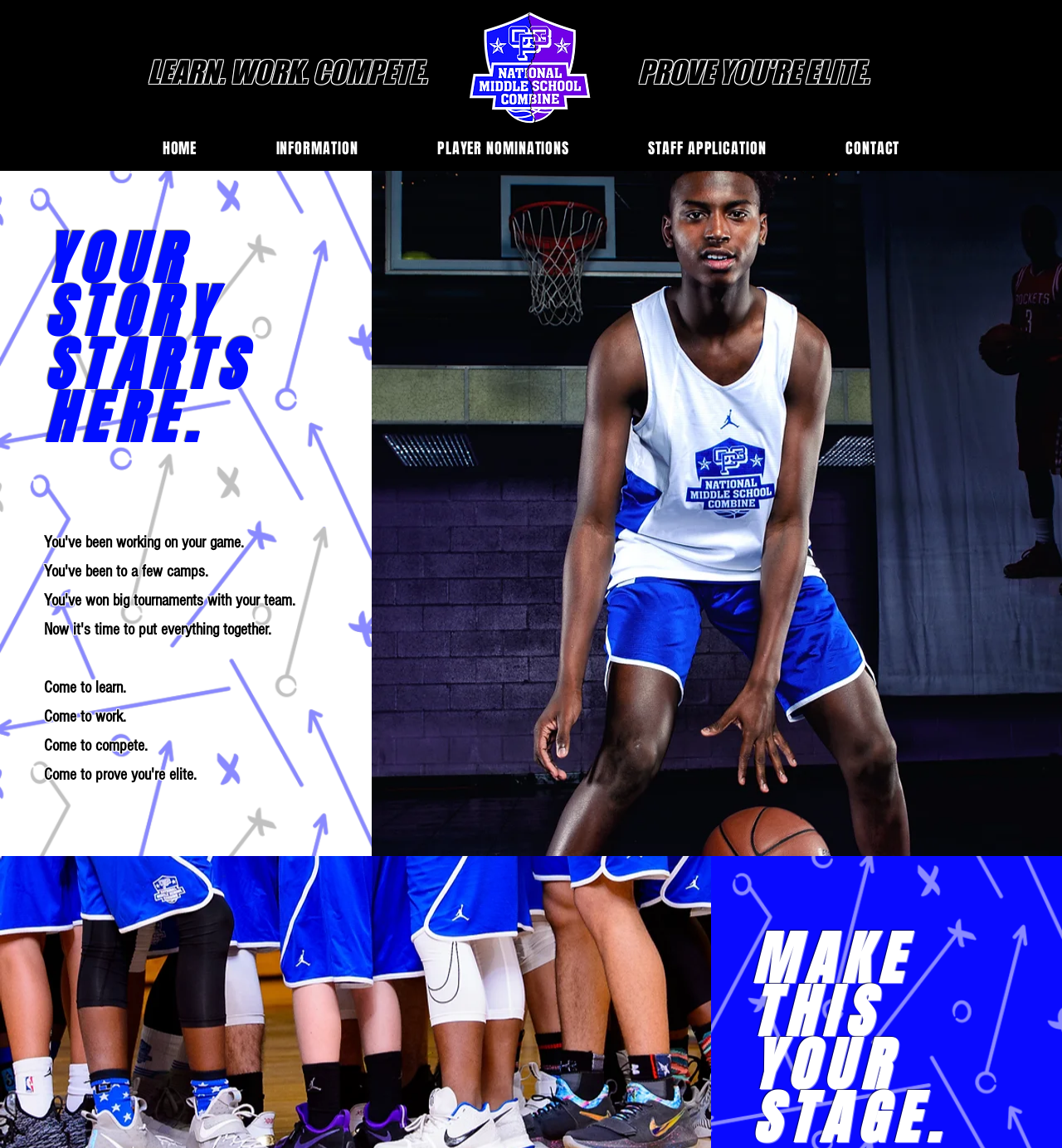Locate the bounding box coordinates for the element described below: "CONTACT". The coordinates must be four float values between 0 and 1, formatted as [left, top, right, bottom].

[0.76, 0.113, 0.883, 0.146]